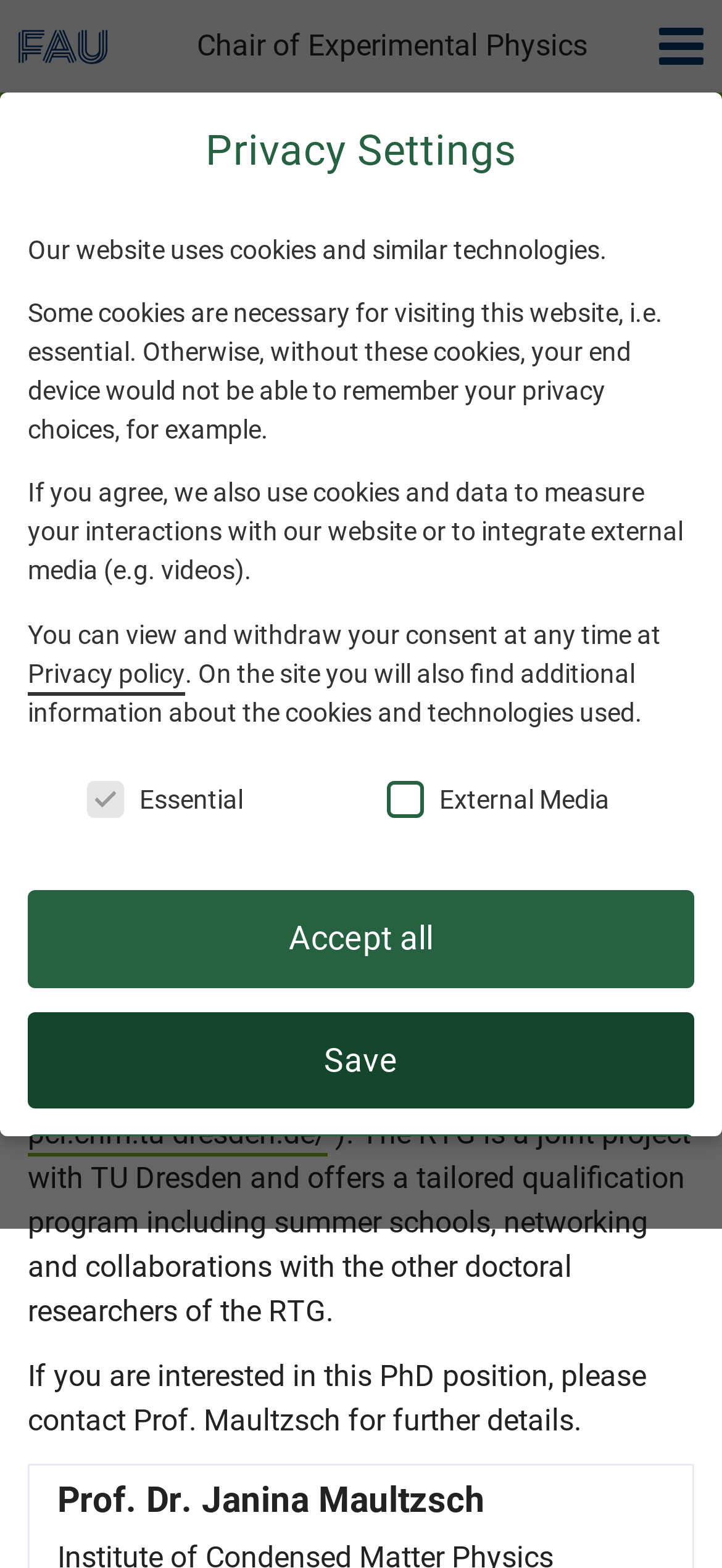From the details in the image, provide a thorough response to the question: What is the deadline for the PhD position?

The deadline for the PhD position is 31. July 2023, as mentioned in the webpage content.